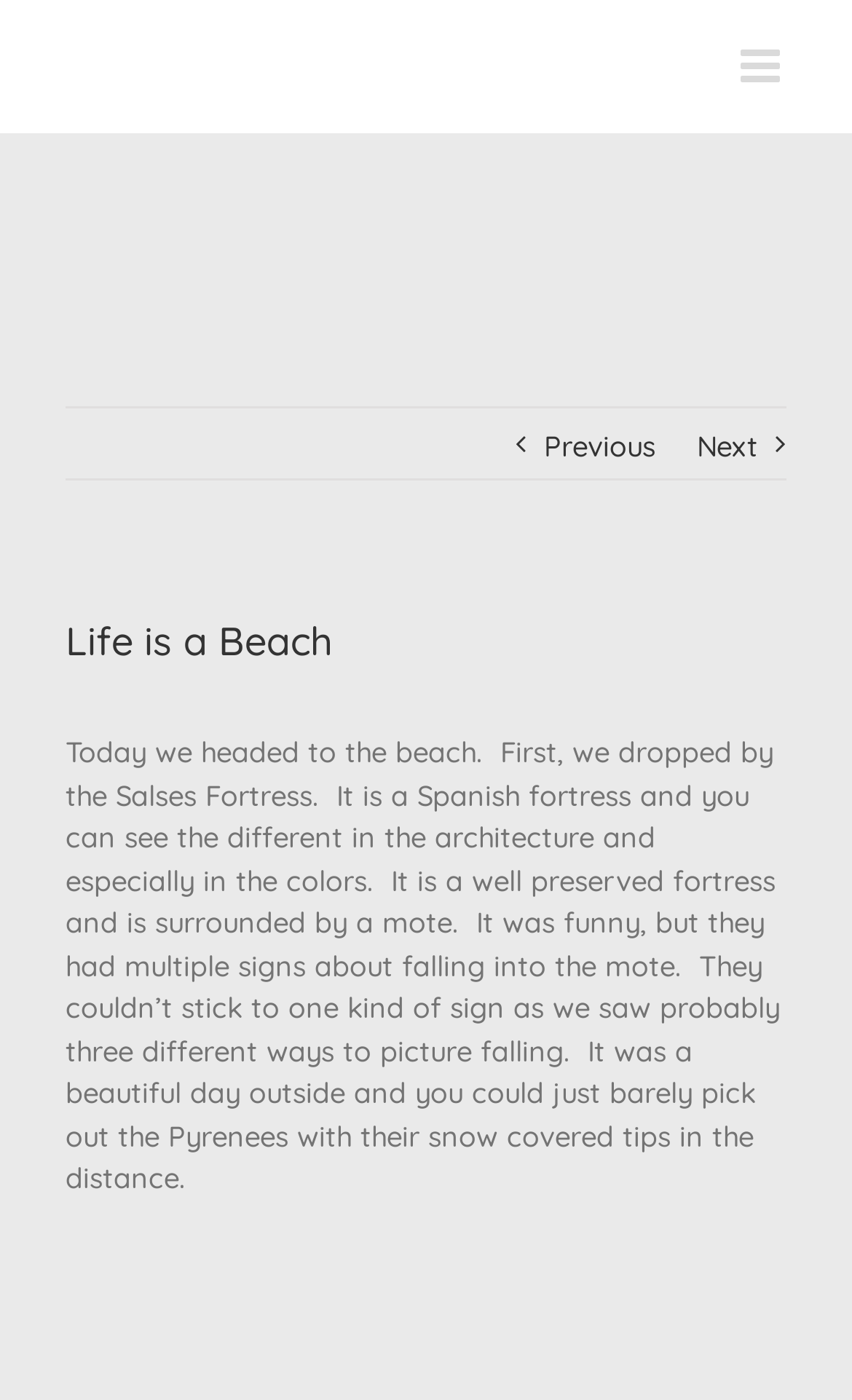Extract the main headline from the webpage and generate its text.

Life is a Beach